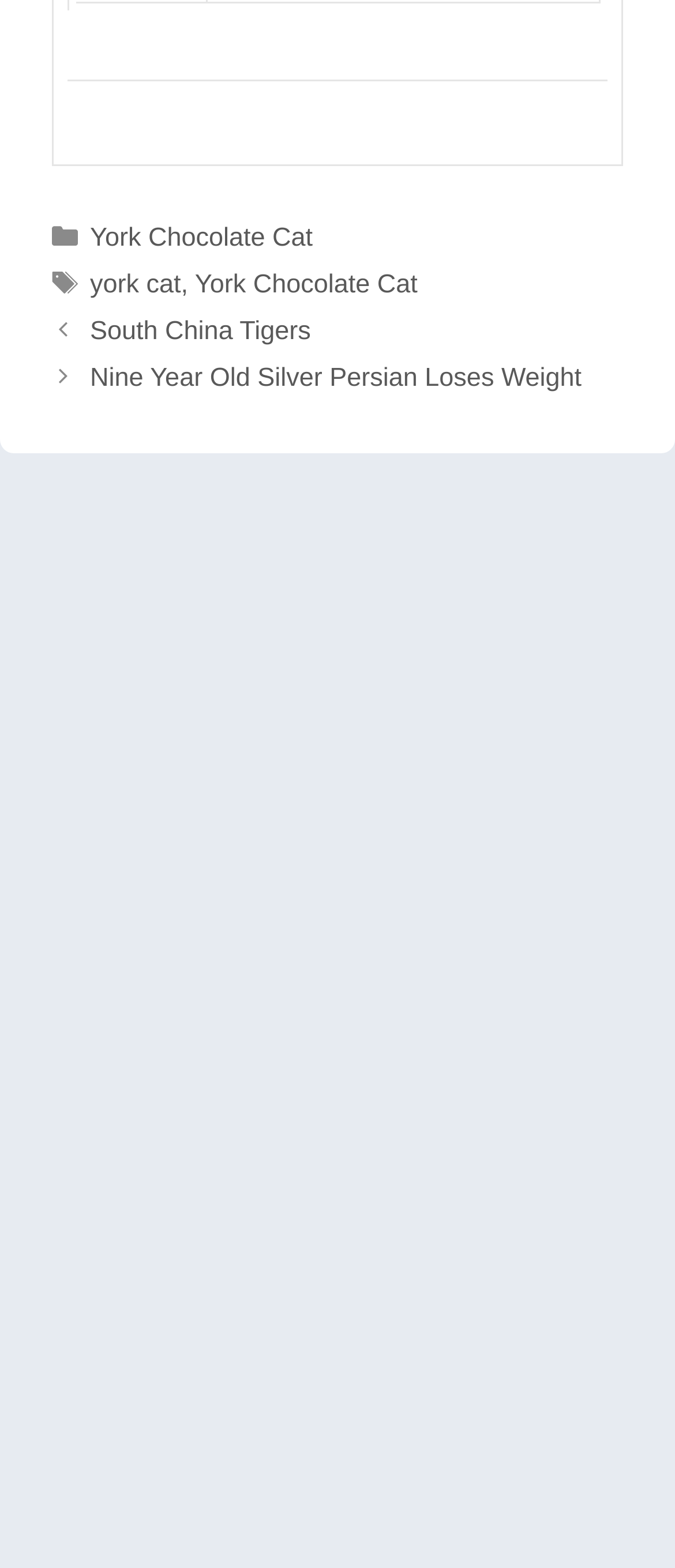Answer with a single word or phrase: 
What is the tag associated with the link 'york cat'?

york cat